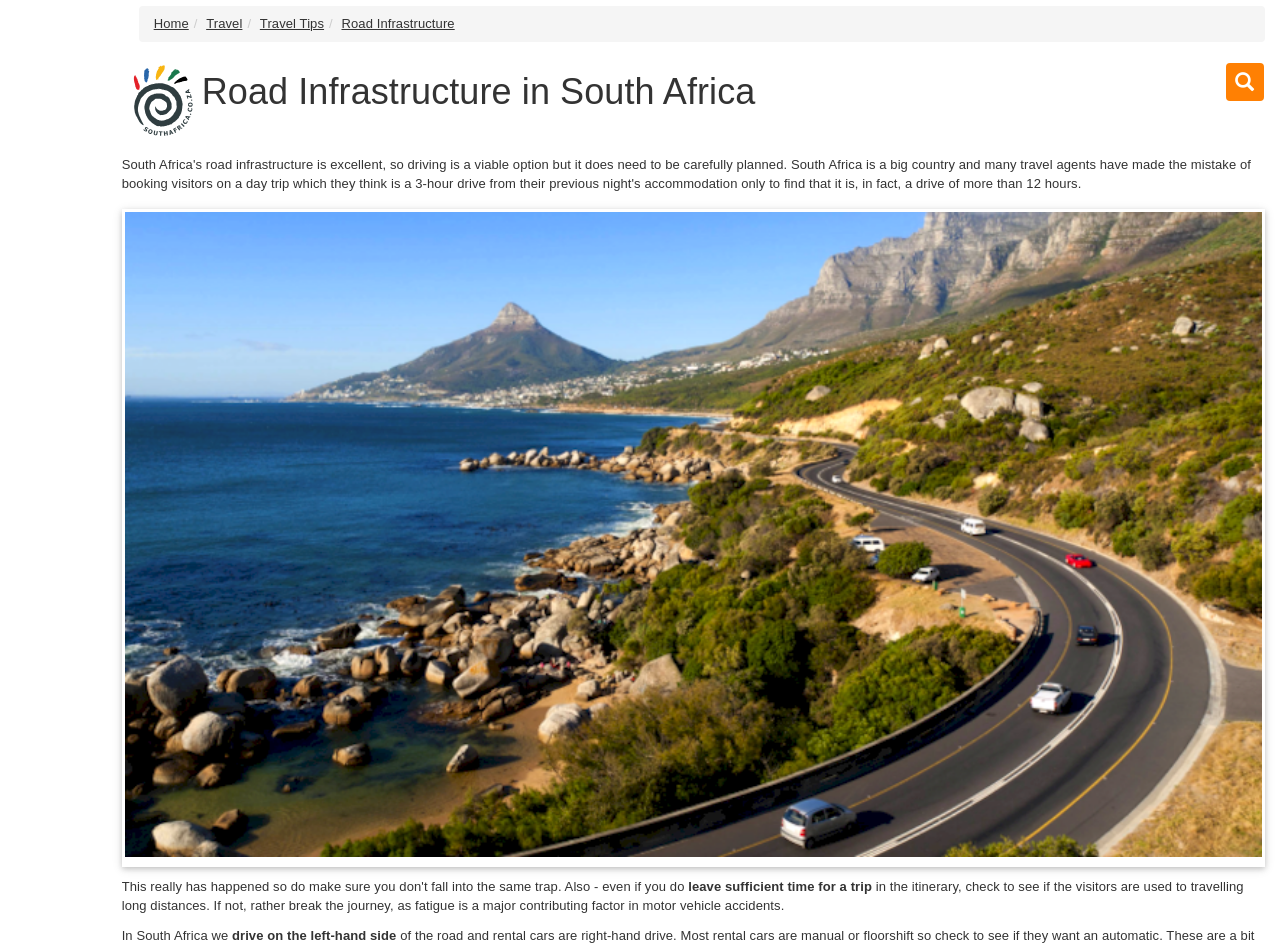What is a major contributing factor in motor vehicle accidents?
Use the information from the image to give a detailed answer to the question.

This answer can be obtained by reading the static text on the webpage, which states 'fatigue is a major contributing factor in motor vehicle accidents'. This information is provided as a travel tip for visitors to South Africa.